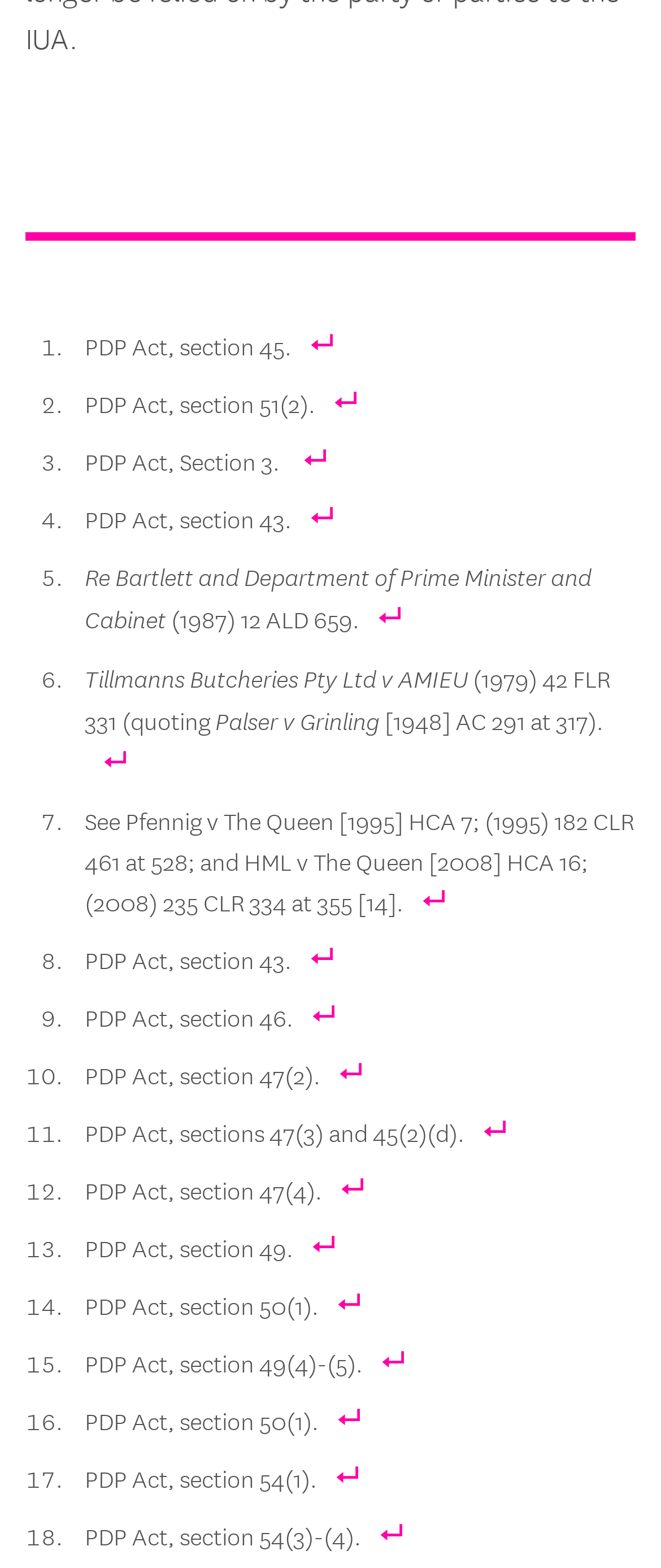Determine the bounding box coordinates of the clickable region to execute the instruction: "Visit the link related to 'PDP Act, section 54(1).'". The coordinates should be four float numbers between 0 and 1, denoted as [left, top, right, bottom].

[0.505, 0.929, 0.546, 0.955]